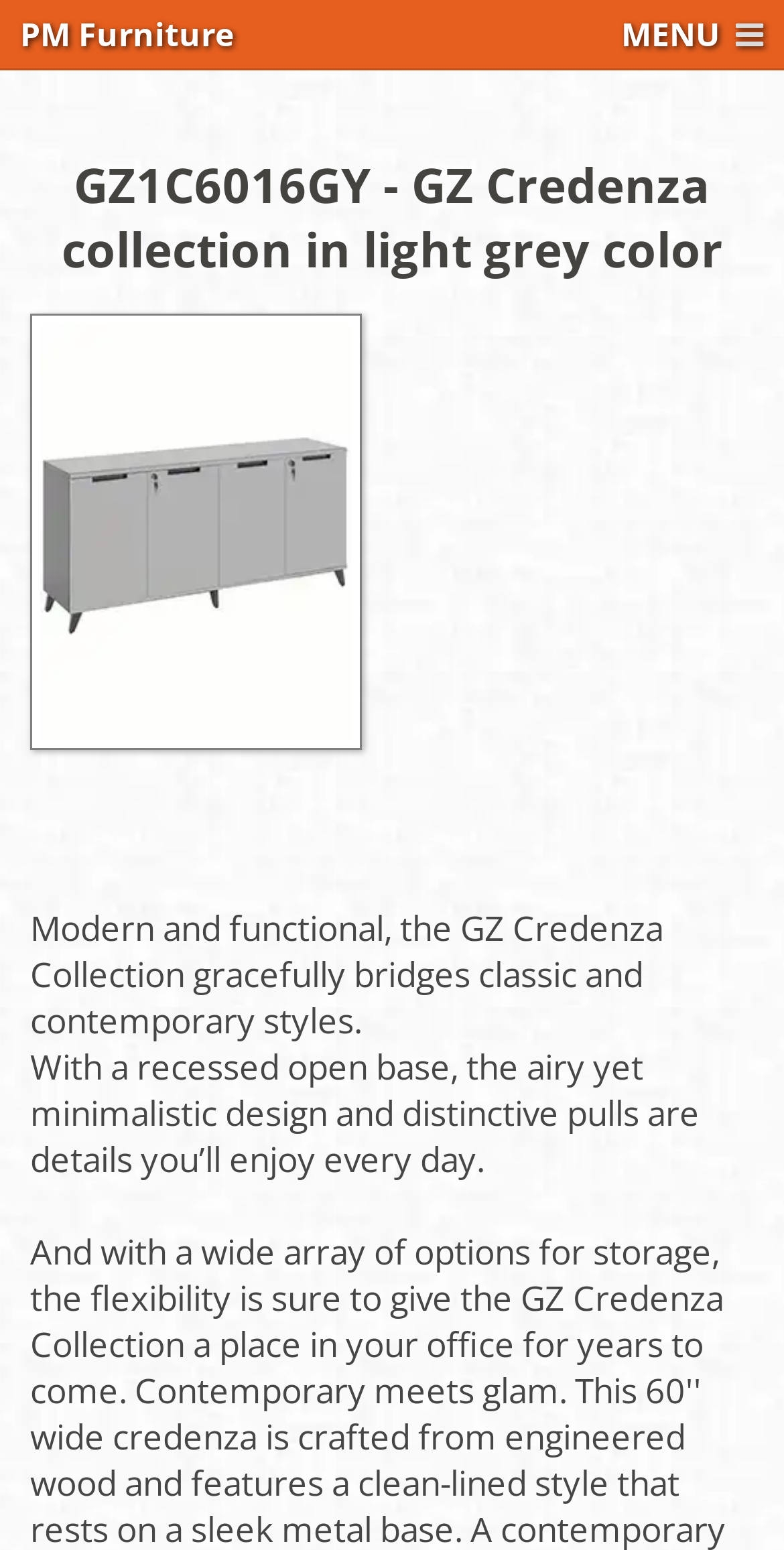Please specify the coordinates of the bounding box for the element that should be clicked to carry out this instruction: "learn About Us". The coordinates must be four float numbers between 0 and 1, formatted as [left, top, right, bottom].

[0.29, 0.388, 0.71, 0.451]